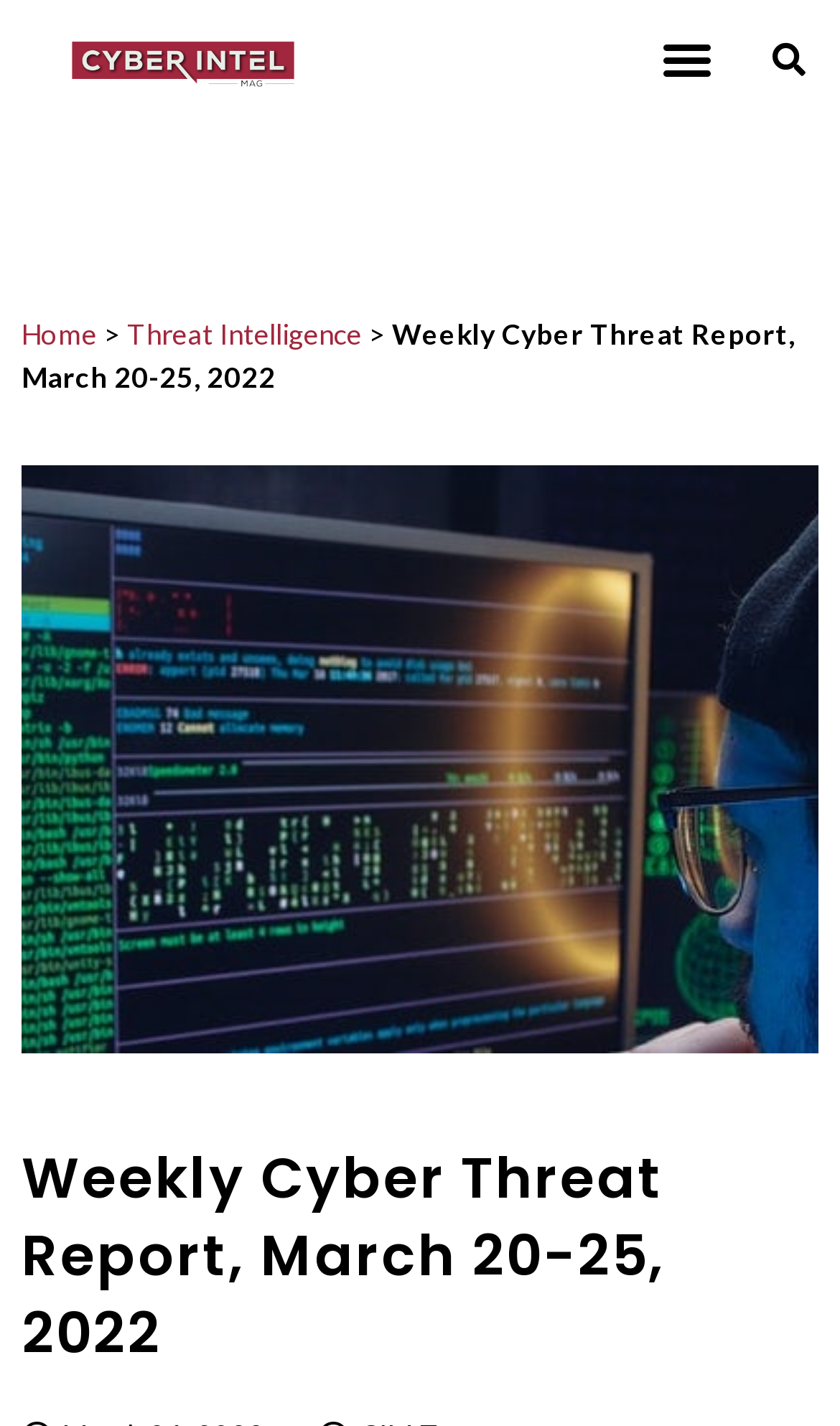What type of content is presented below the heading?
Using the image provided, answer with just one word or phrase.

Threat Report